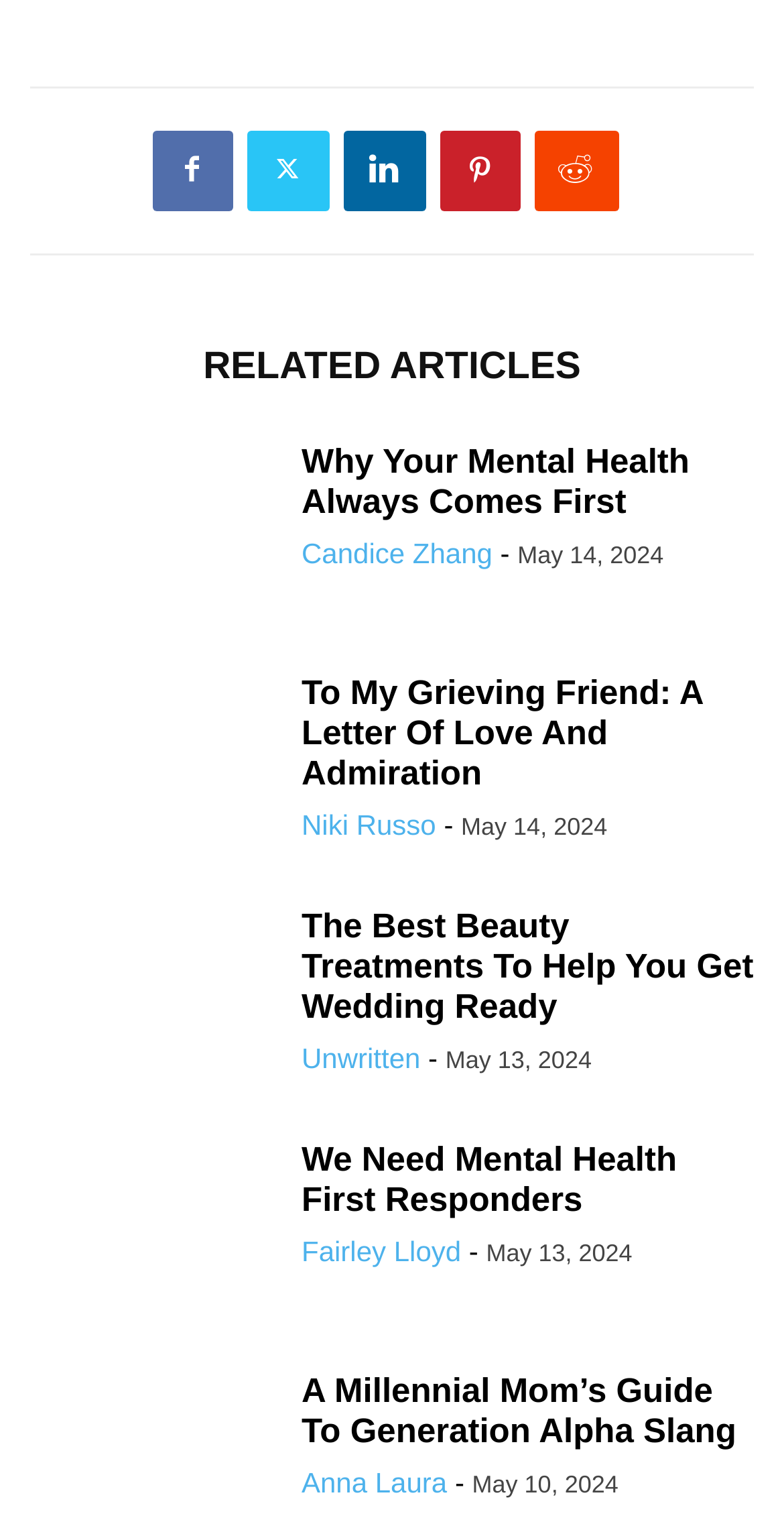Utilize the details in the image to give a detailed response to the question: Who is the author of the article 'The Best Beauty Treatments To Help You Get Wedding Ready'?

I found the link 'The Best Beauty Treatments To Help You Get Wedding Ready' and its corresponding author link 'Unwritten'.